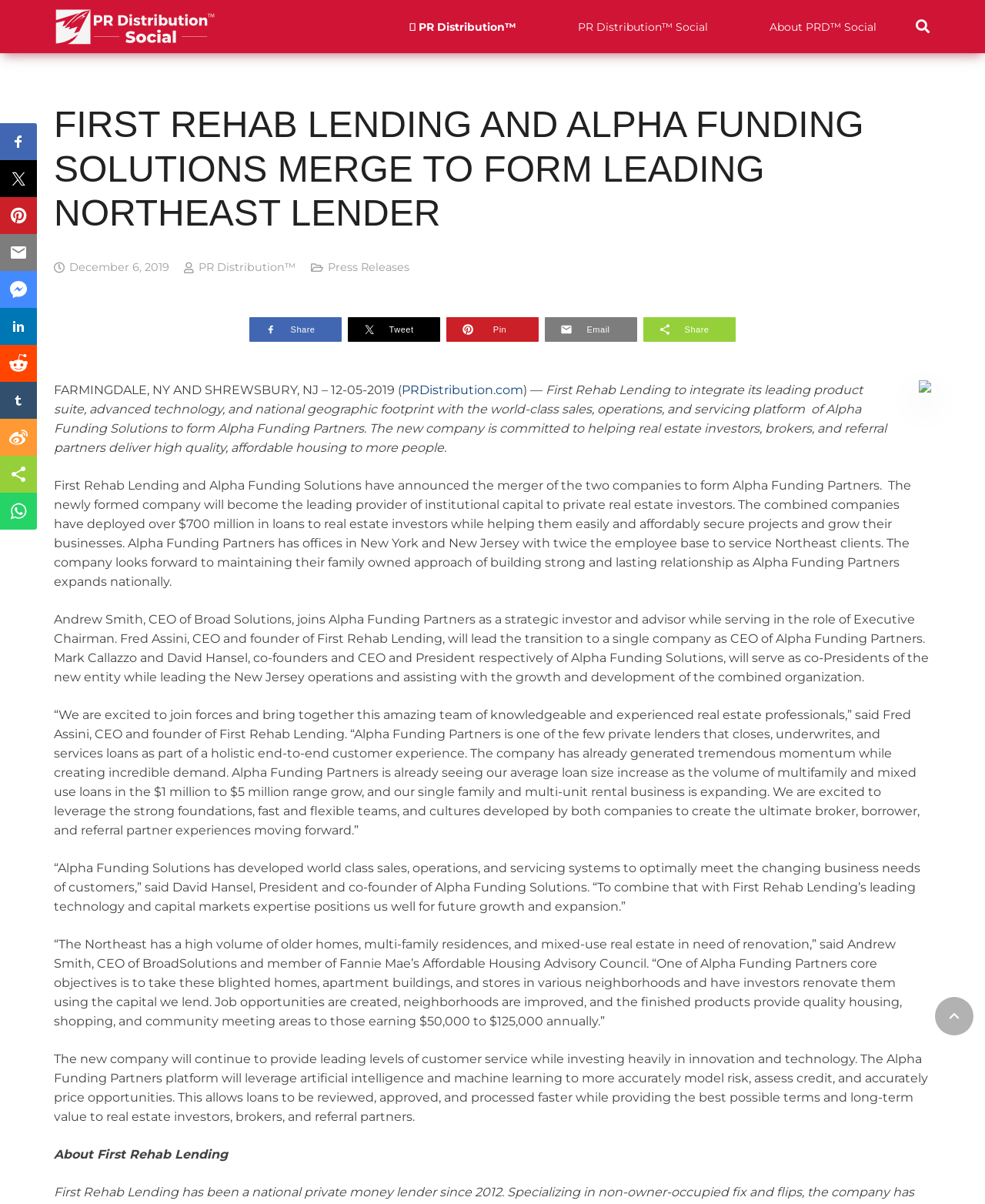Bounding box coordinates are specified in the format (top-left x, top-left y, bottom-right x, bottom-right y). All values are floating point numbers bounded between 0 and 1. Please provide the bounding box coordinate of the region this sentence describes: child porn

None